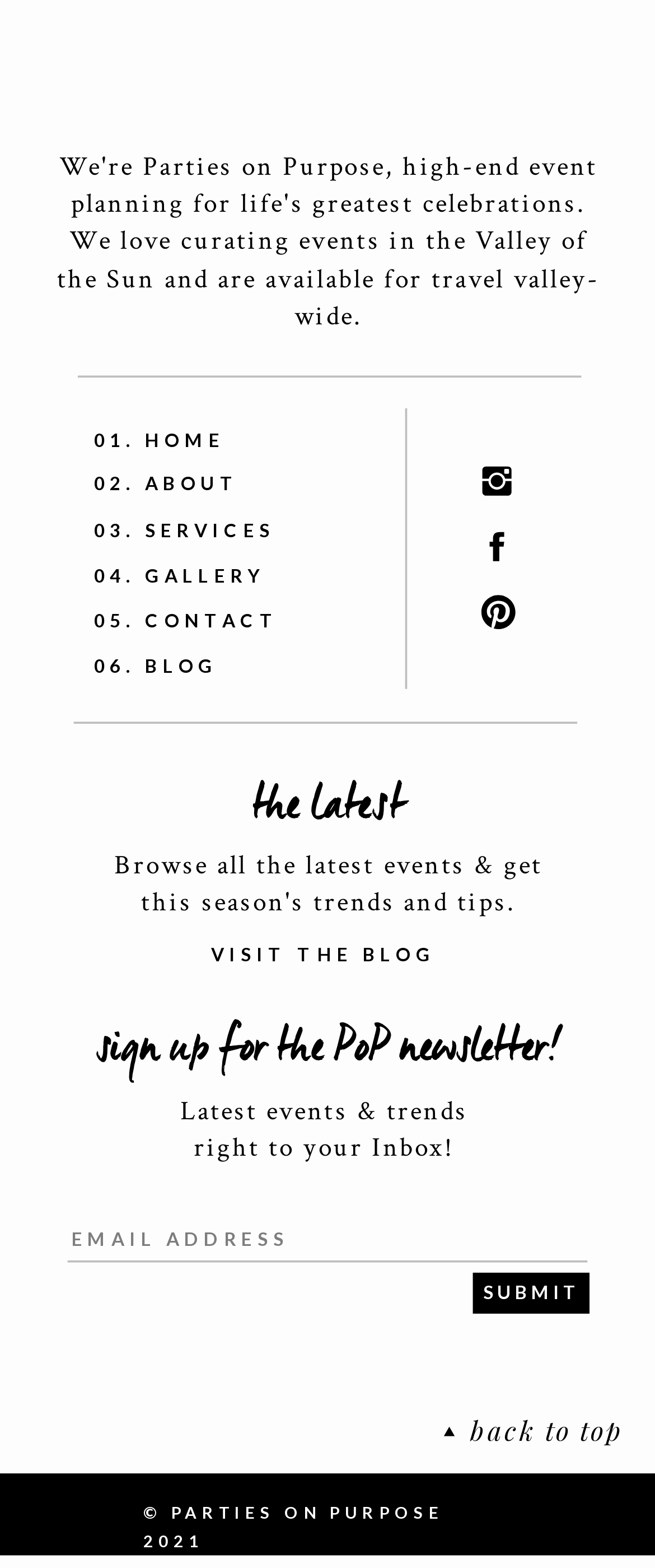How many image links are on the page? Refer to the image and provide a one-word or short phrase answer.

3